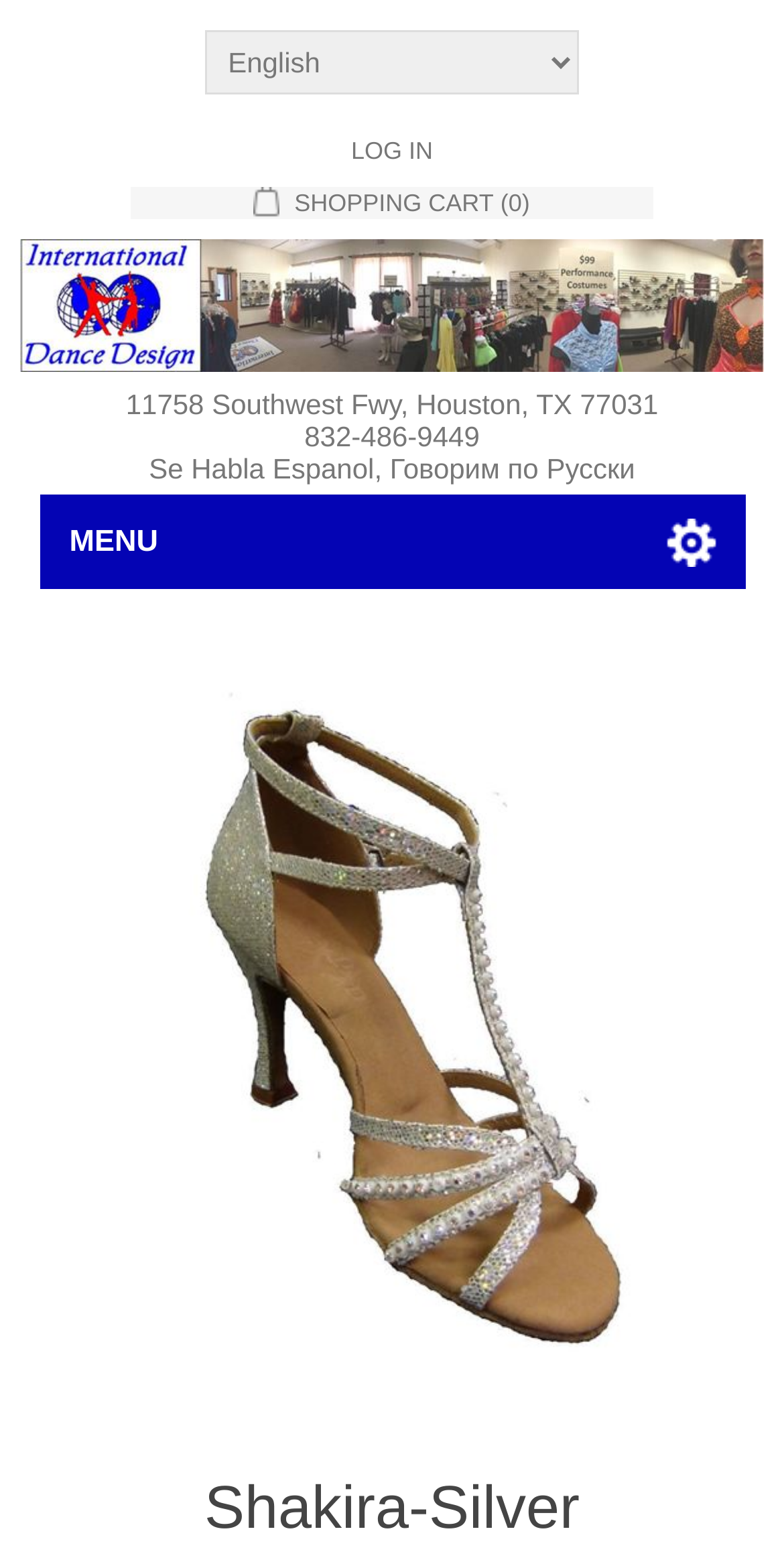What is the phone number of the store?
Refer to the screenshot and respond with a concise word or phrase.

832-486-9449